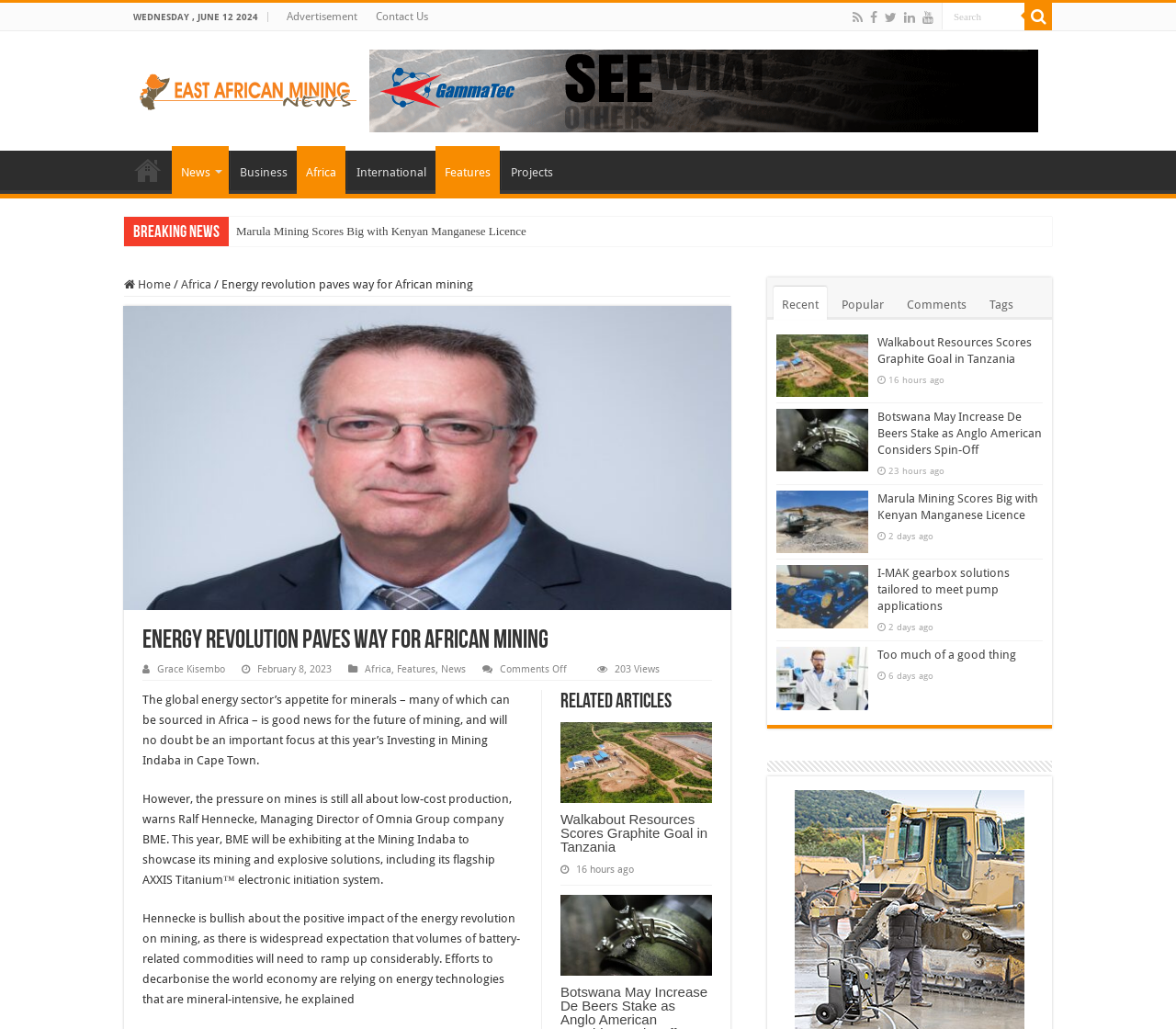Locate the bounding box coordinates of the clickable area needed to fulfill the instruction: "Go to home page".

[0.105, 0.146, 0.146, 0.184]